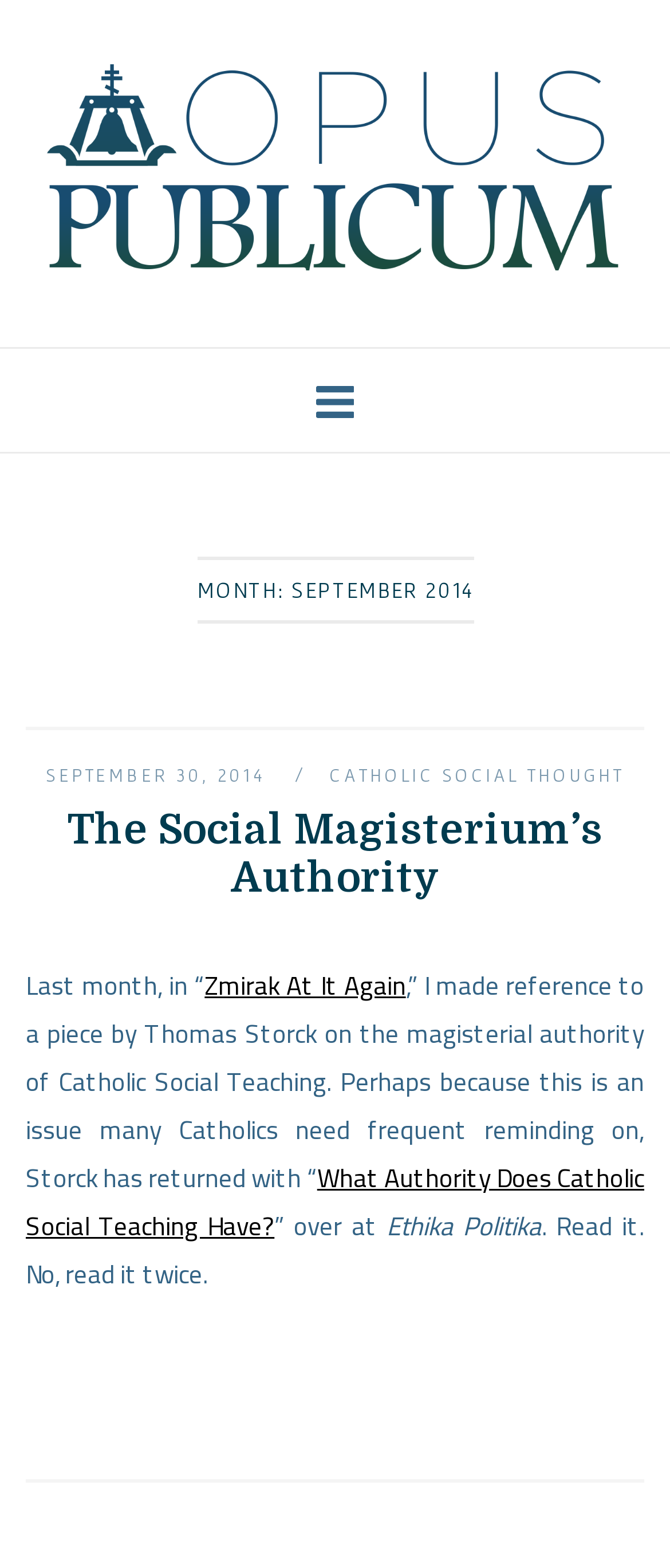What is the name of the month being discussed?
Please craft a detailed and exhaustive response to the question.

The question is asking about the month being discussed on the webpage. By looking at the heading 'MONTH: SEPTEMBER 2014', we can determine that the month being discussed is September.